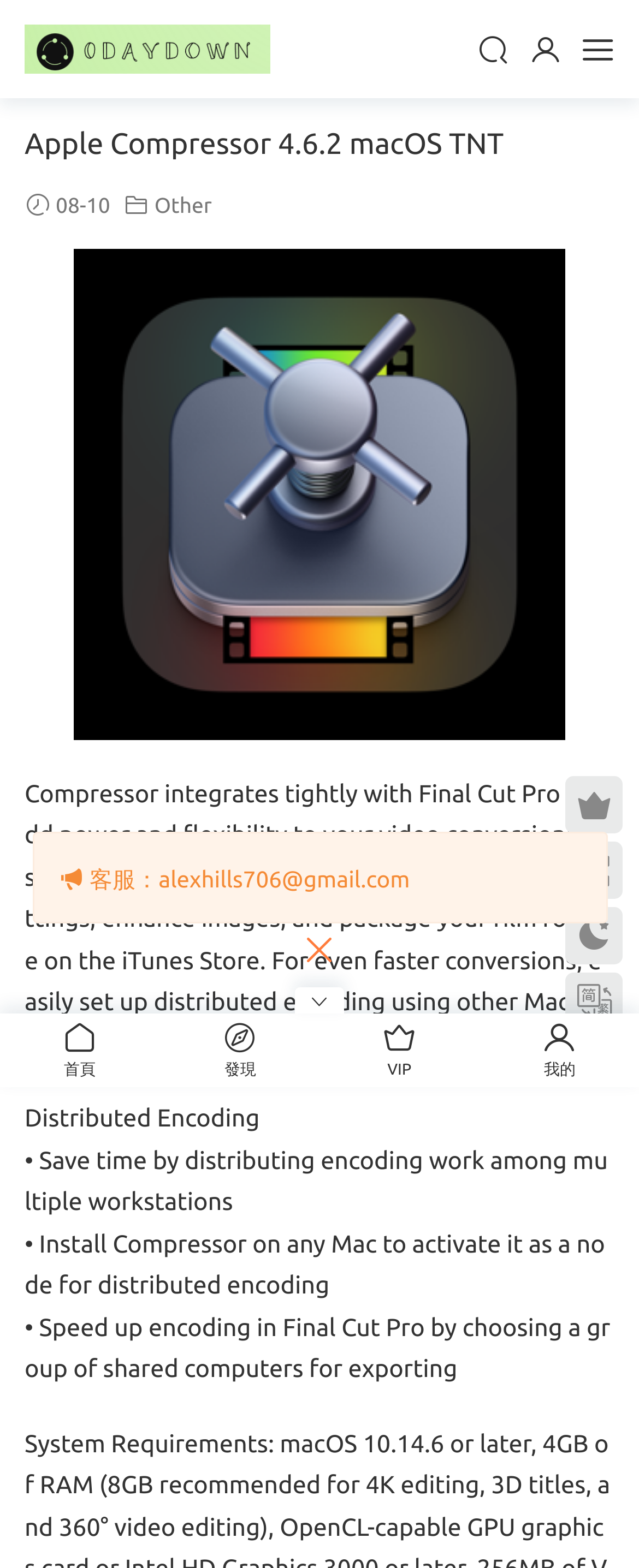Please locate the bounding box coordinates of the region I need to click to follow this instruction: "Go to the distributed encoding page".

[0.038, 0.704, 0.406, 0.722]